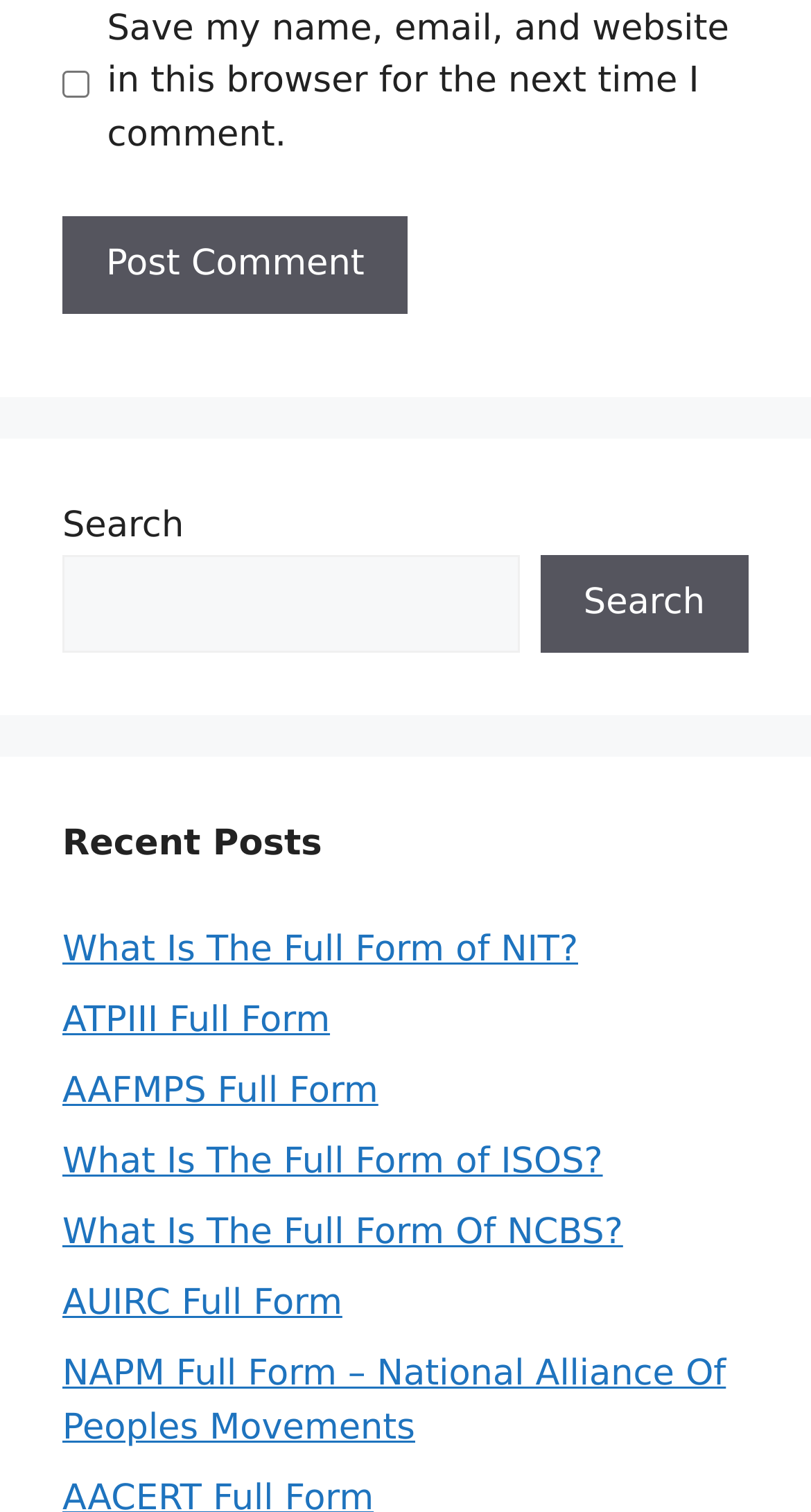Can you specify the bounding box coordinates for the region that should be clicked to fulfill this instruction: "Follow us on Twitter".

None